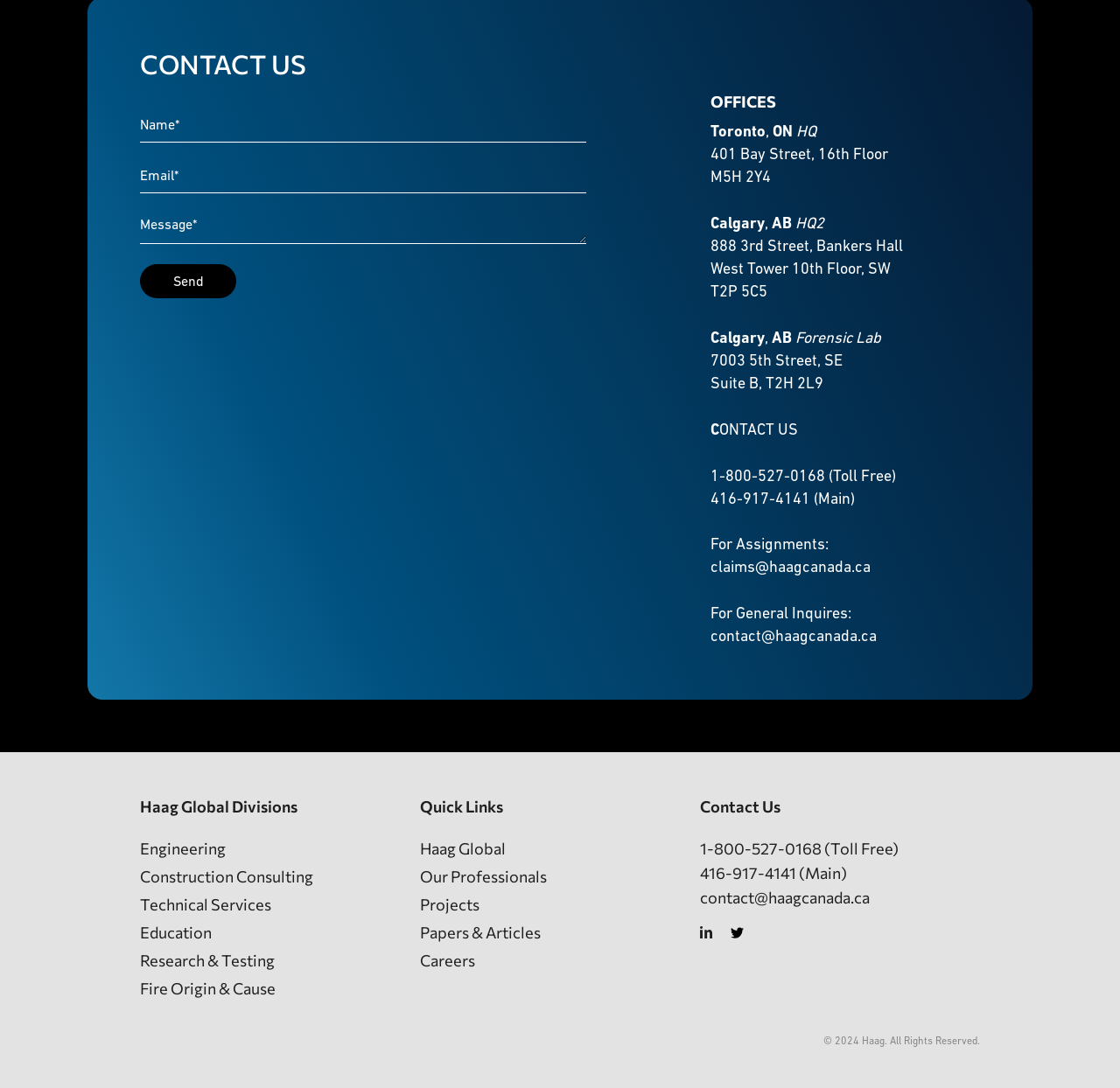Find the bounding box coordinates of the clickable area that will achieve the following instruction: "Click the Send button".

[0.125, 0.243, 0.211, 0.274]